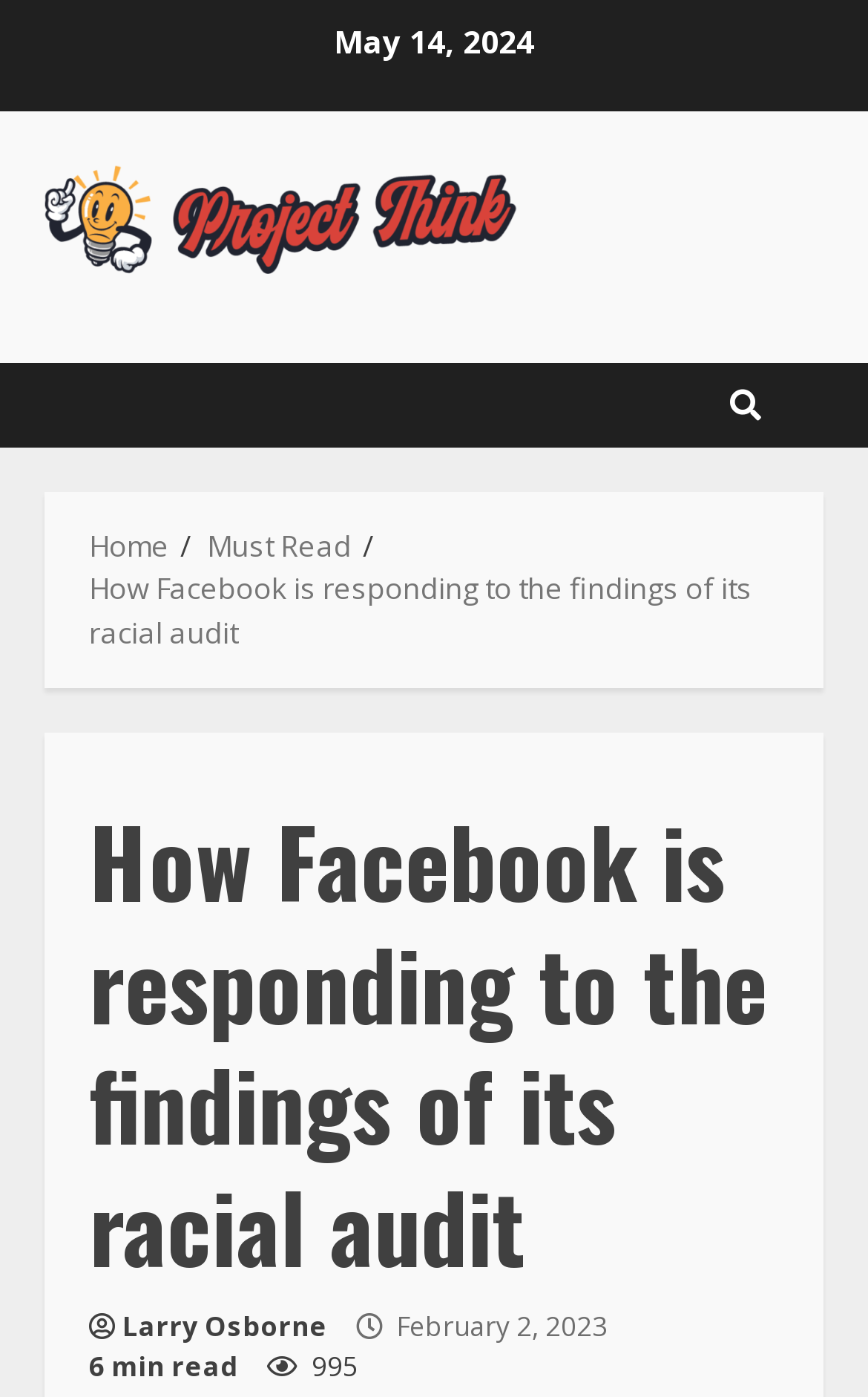Give an extensive and precise description of the webpage.

The webpage appears to be an article page, with the title "How Facebook is responding to the findings of its racial audit - Project Rethink" prominently displayed at the top. Below the title, there is a date "May 14, 2024" and a link to "Project Rethink" with an accompanying image. 

To the right of the title, there is a small icon represented by "\uf002". 

Below the title section, there is a navigation bar with breadcrumbs, containing links to "Home", "Must Read", and the current article "How Facebook is responding to the findings of its racial audit". 

The main content of the article is divided into sections, with a large heading "How Facebook is responding to the findings of its racial audit" at the top. The article is written by Larry Osborne, as indicated by a link, and was published on February 2, 2023, as shown by a static text. The estimated reading time is 6 minutes, as indicated by another static text. 

There is a social engagement icon with 995 interactions, represented by "\uf06e 995", located at the bottom of the article.